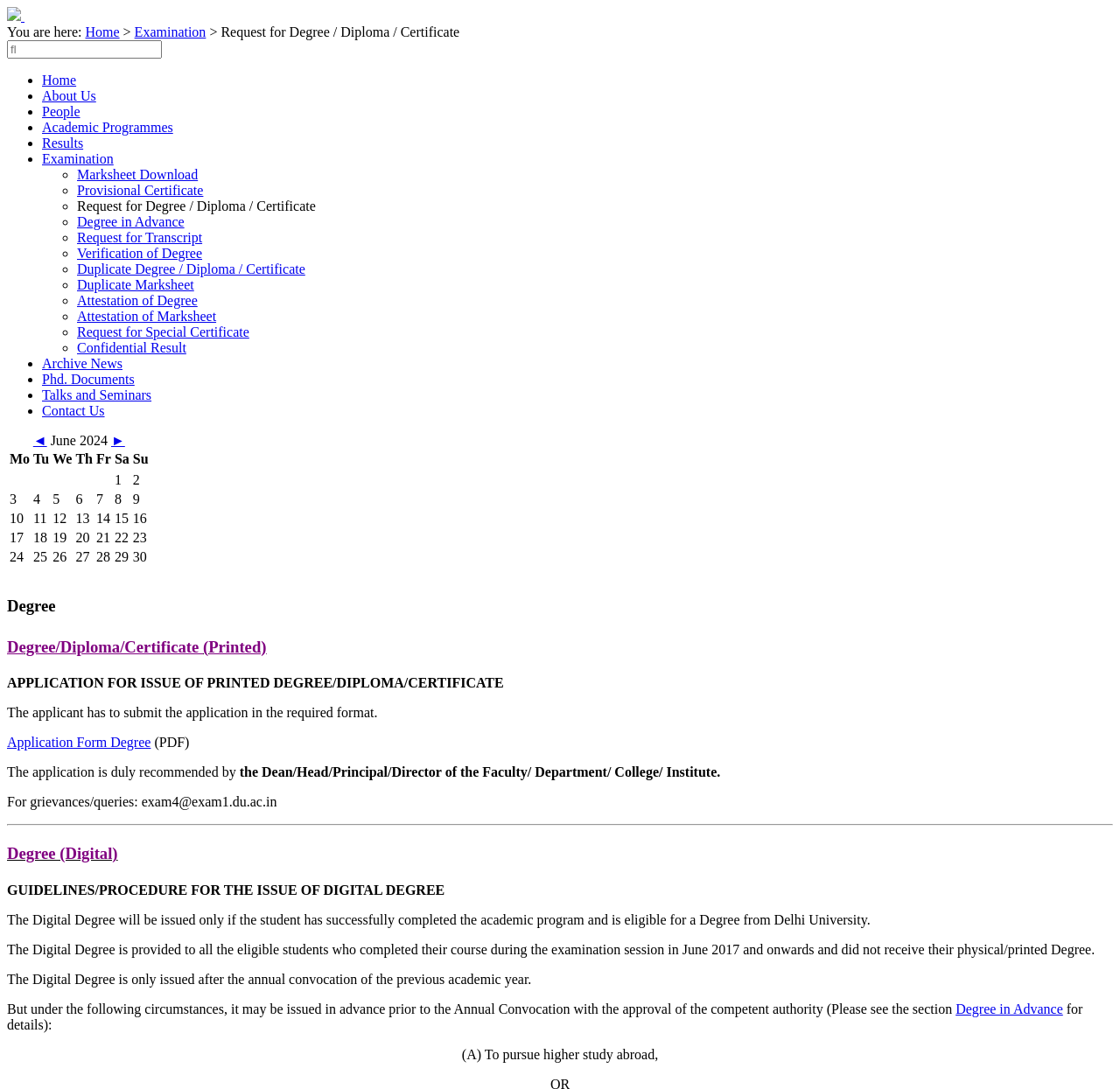Can you identify the bounding box coordinates of the clickable region needed to carry out this instruction: 'View who we are'? The coordinates should be four float numbers within the range of 0 to 1, stated as [left, top, right, bottom].

None